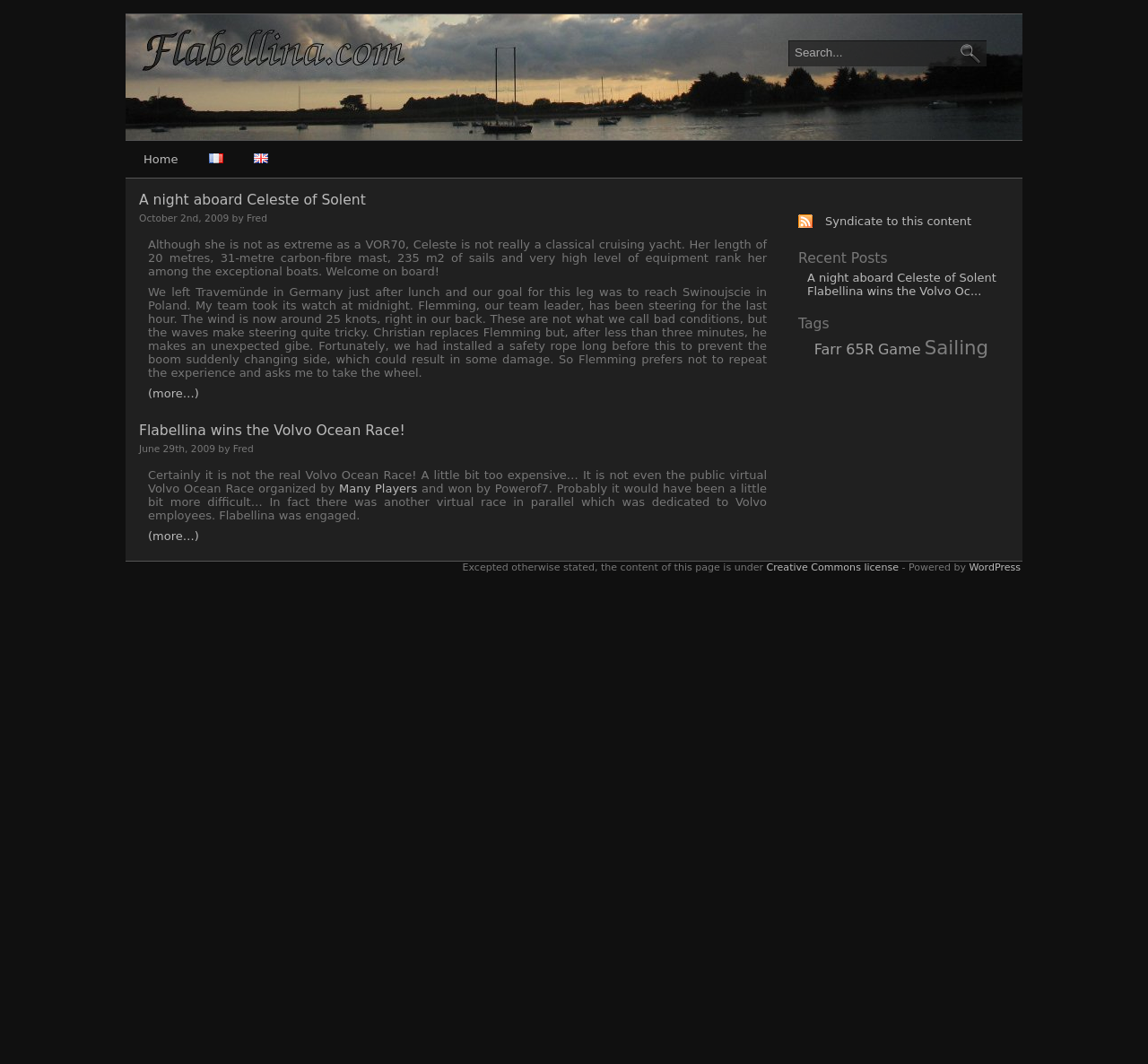Give a one-word or short phrase answer to the question: 
What is the topic of the first blog post?

Sailing